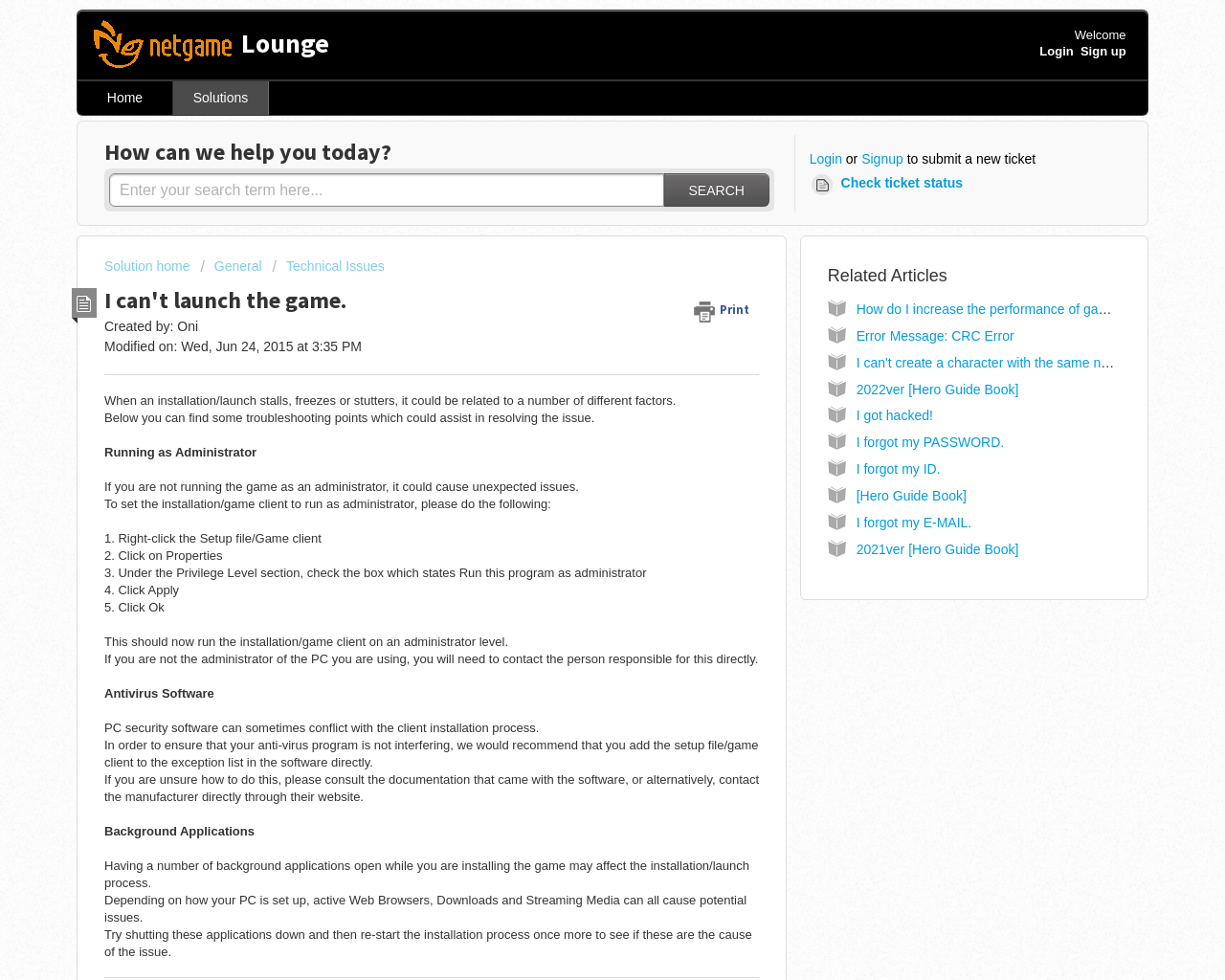Locate the bounding box coordinates of the area where you should click to accomplish the instruction: "Search for a solution".

[0.542, 0.177, 0.628, 0.211]